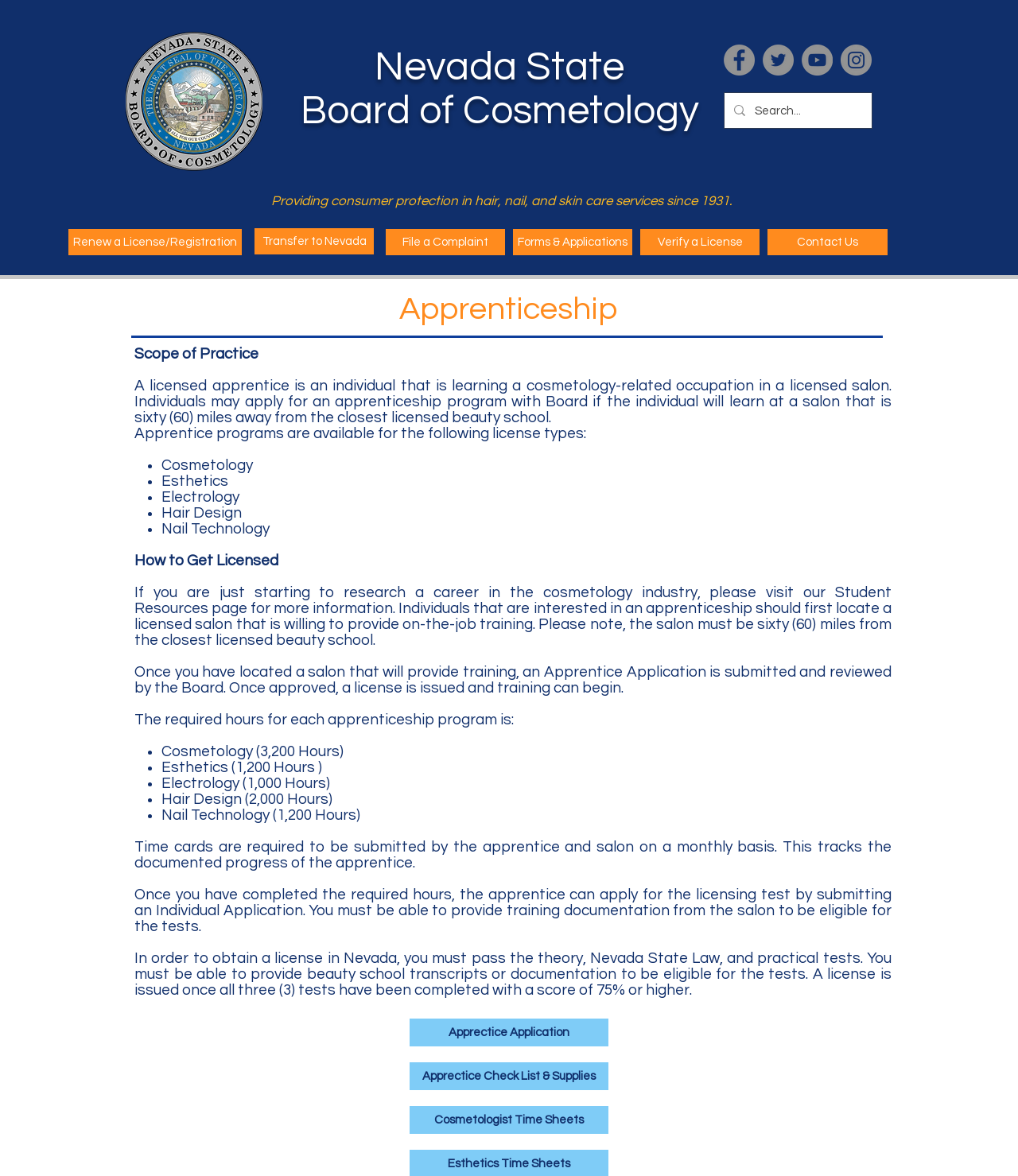Answer the question briefly using a single word or phrase: 
How many hours are required for the cosmetology apprenticeship program?

3,200 Hours